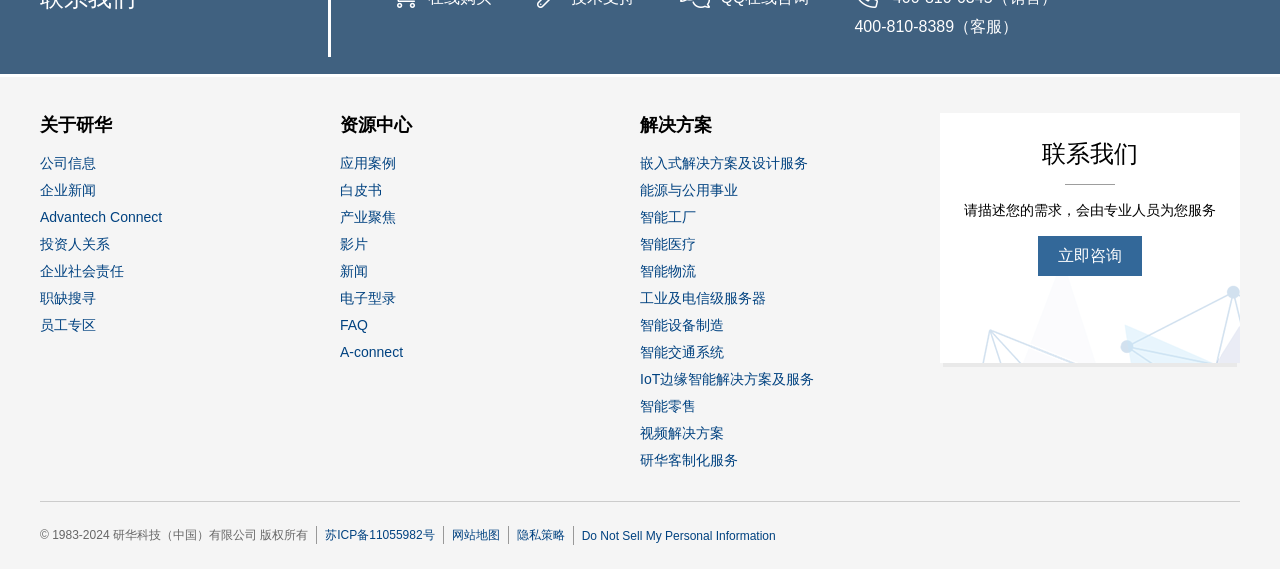Locate the bounding box coordinates of the clickable element to fulfill the following instruction: "View website map". Provide the coordinates as four float numbers between 0 and 1 in the format [left, top, right, bottom].

[0.353, 0.924, 0.39, 0.956]